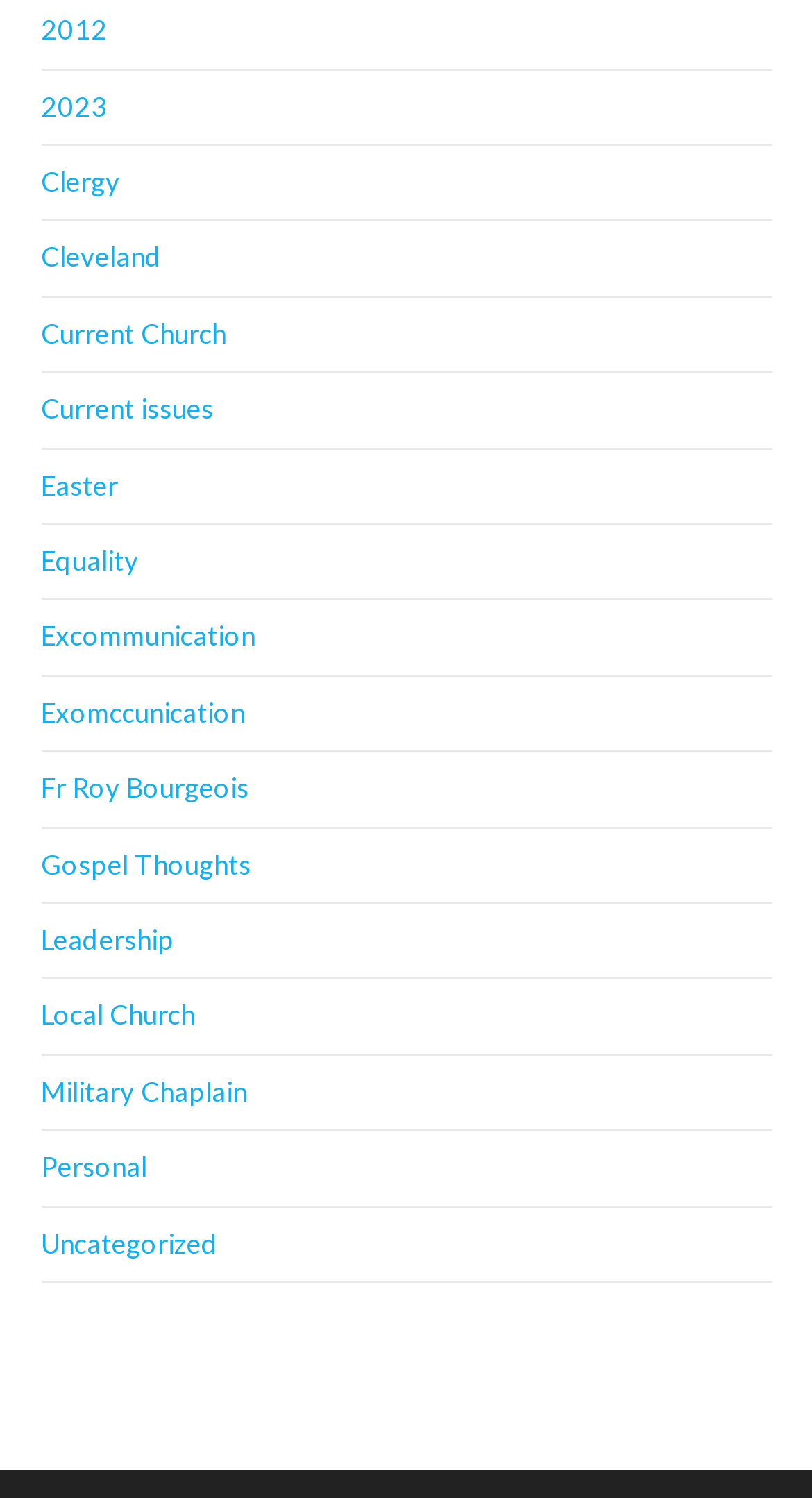Please identify the bounding box coordinates of the area I need to click to accomplish the following instruction: "visit Local Church".

[0.05, 0.666, 0.24, 0.689]